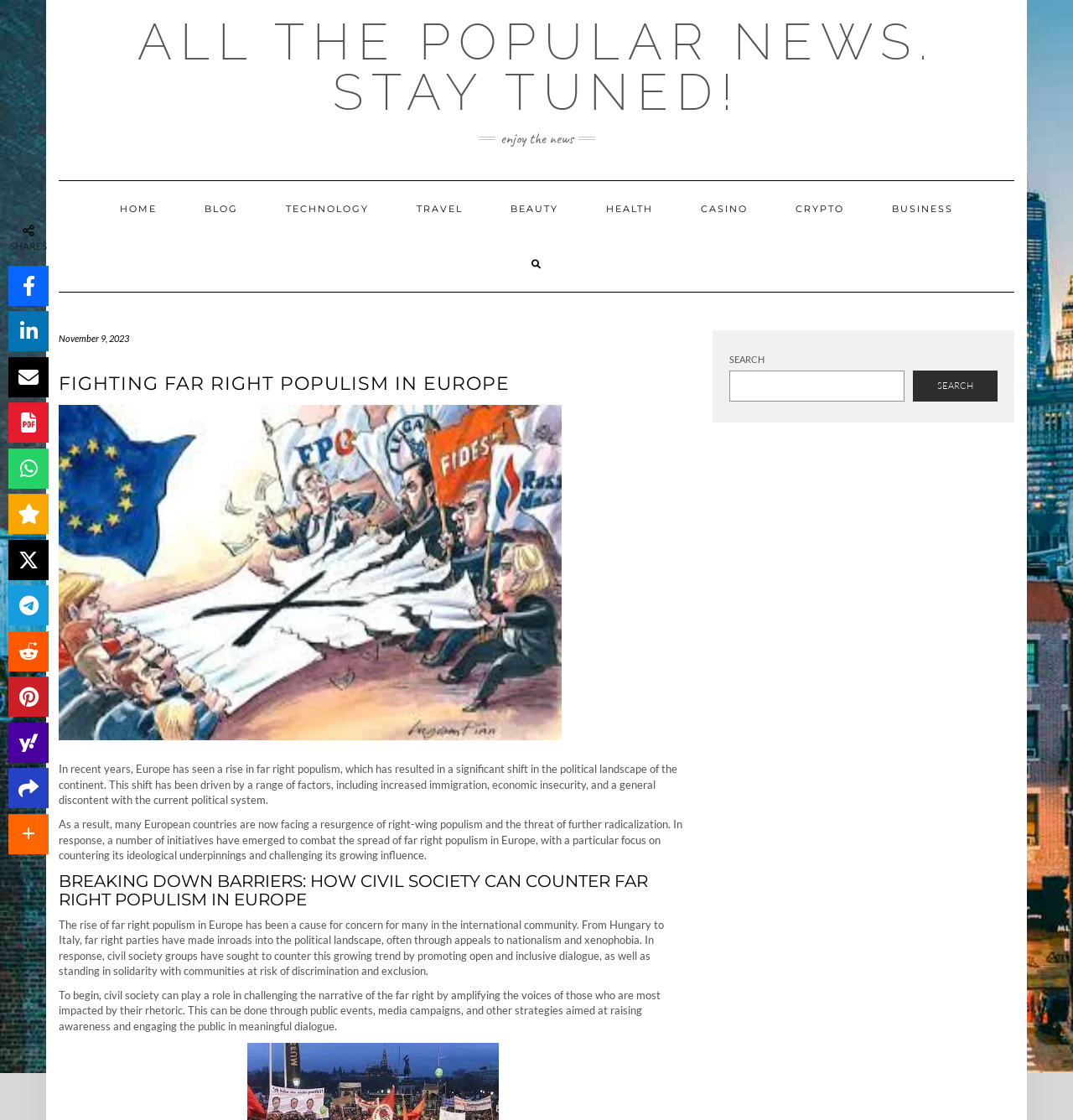What is the main topic of the webpage?
Examine the image closely and answer the question with as much detail as possible.

The webpage's main topic is far right populism in Europe, which is evident from the heading 'FIGHTING FAR RIGHT POPULISM IN EUROPE' and the subsequent paragraphs discussing the rise of far right populism in Europe and its implications.